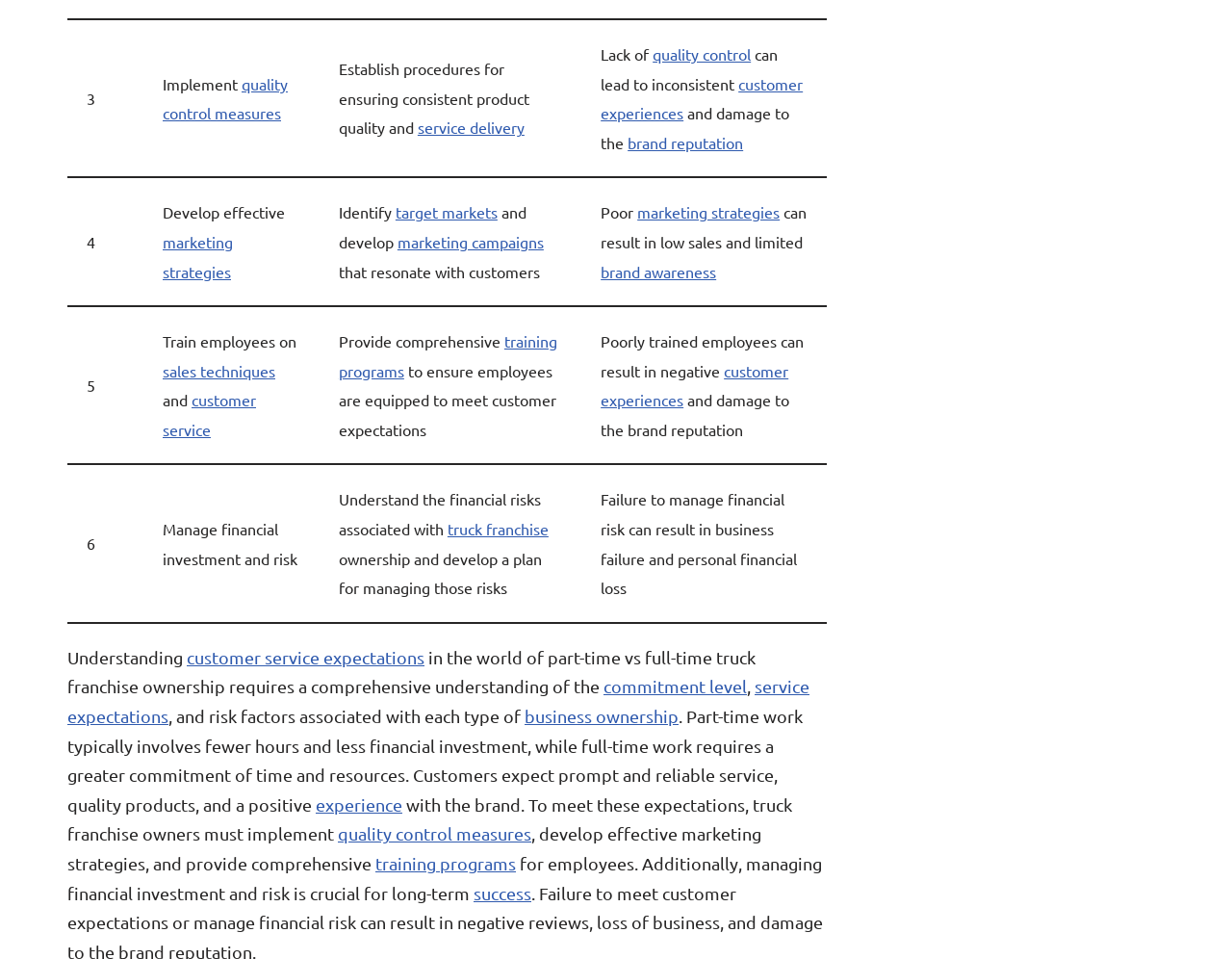Given the element description "brand reputation", identify the bounding box of the corresponding UI element.

[0.51, 0.138, 0.603, 0.158]